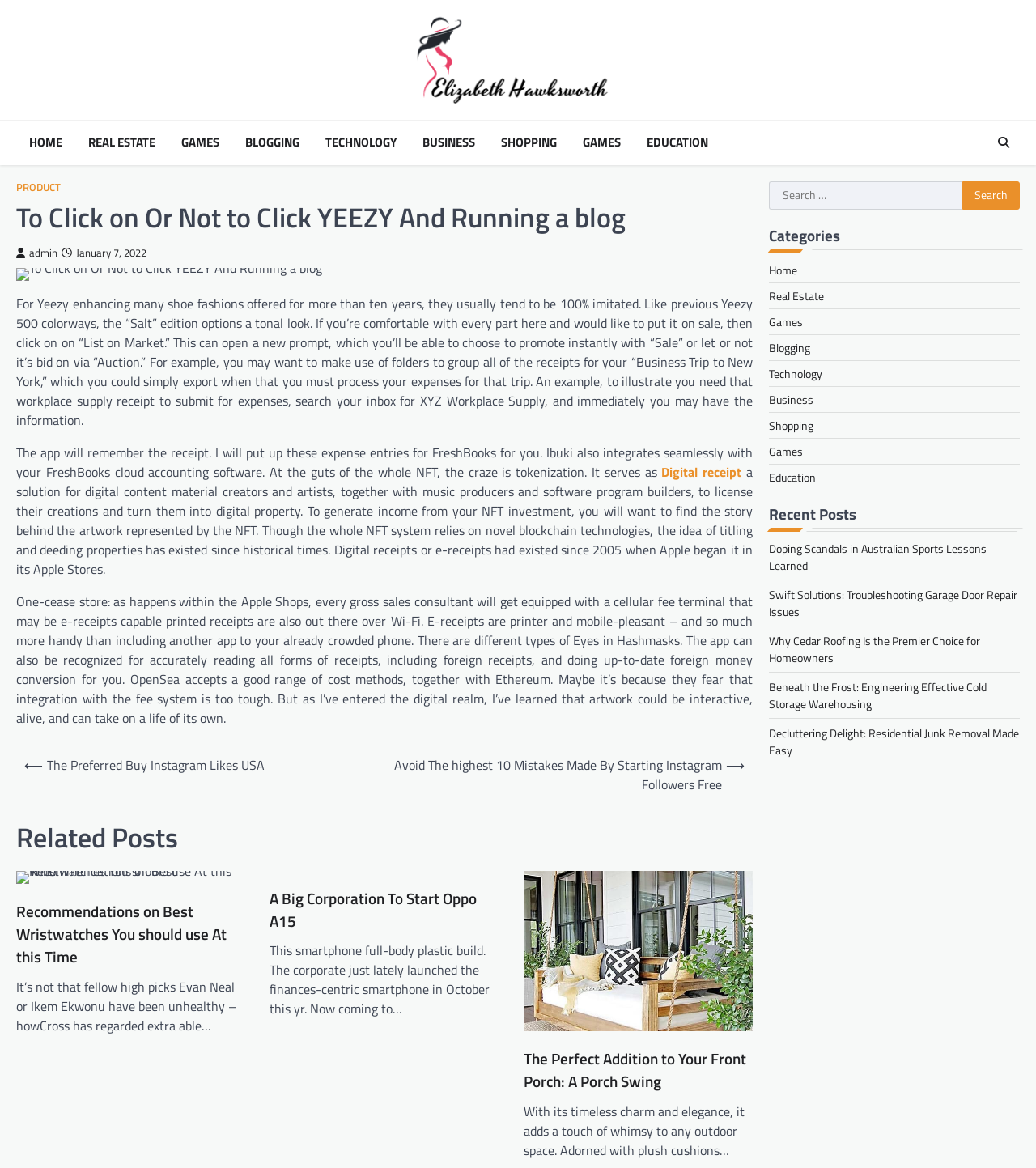Determine the coordinates of the bounding box that should be clicked to complete the instruction: "Search for something". The coordinates should be represented by four float numbers between 0 and 1: [left, top, right, bottom].

[0.742, 0.155, 0.929, 0.18]